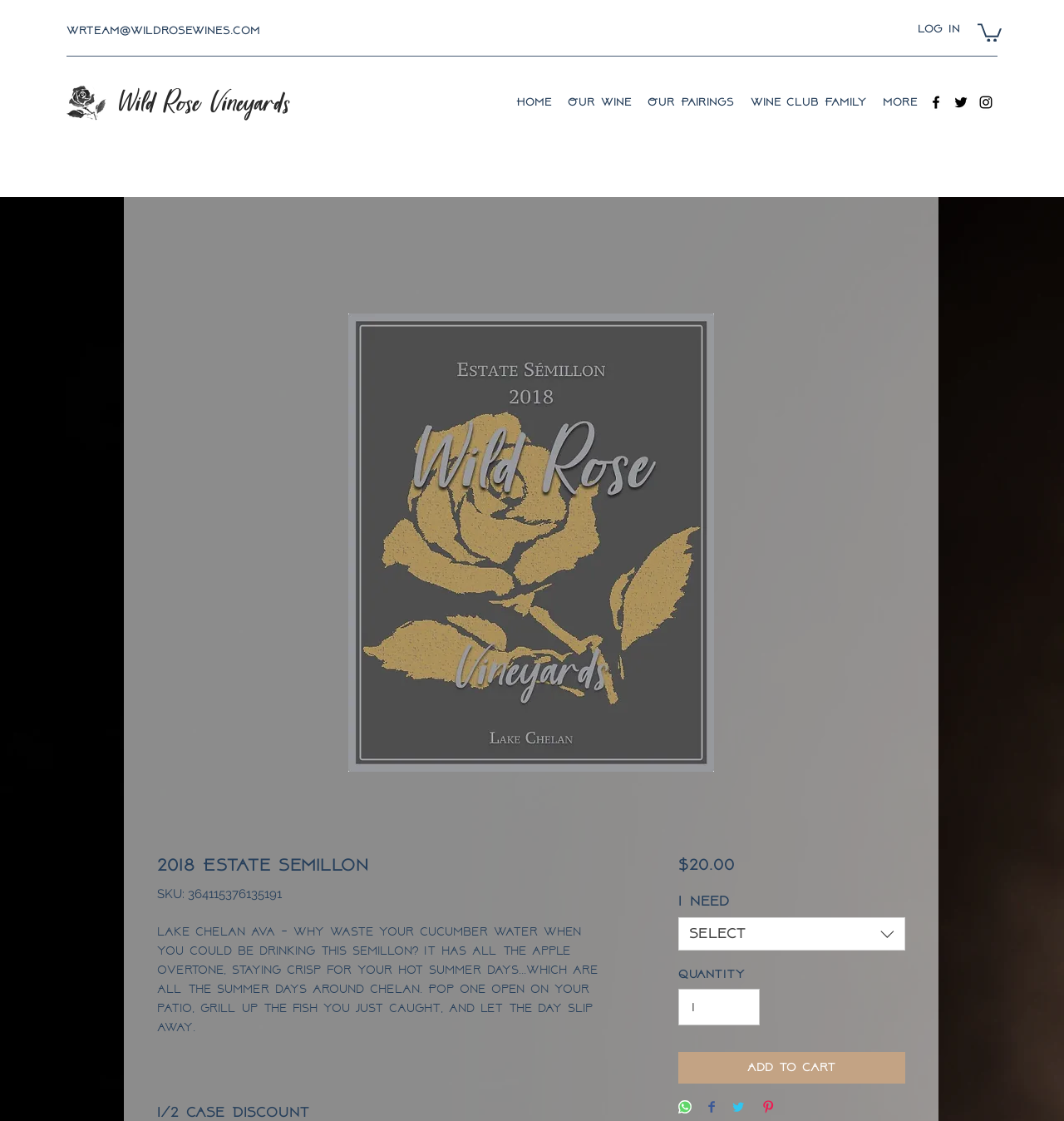Illustrate the webpage's structure and main components comprehensively.

This webpage is about a wine product, specifically the 2018 Estate Semillon from Wild Rose Vineyards. At the top left, there is a link to contact the team via email, and a login button is located at the top right. Next to the login button, there is a small icon. 

Below the top section, there is a logo of Wild Rose Vineyards, followed by a navigation menu that includes links to the home page, wine products, pairings, and wine club family. 

On the right side of the navigation menu, there are social media links to Facebook, Twitter, and Instagram, each with its respective icon. 

The main content of the page is about the 2018 Estate Semillon wine. There is a large image of the wine bottle, and below it, the wine's name and a brief description are provided. The description mentions the wine's apple overtone and its crispness, making it suitable for hot summer days. 

Below the description, there is a section displaying the wine's price, which is $20.00. Next to the price, there is a dropdown list to select the quantity of wine to purchase. A spin button allows users to adjust the quantity. 

There are also buttons to add the wine to the cart, share on WhatsApp, Facebook, Twitter, and Pinterest.